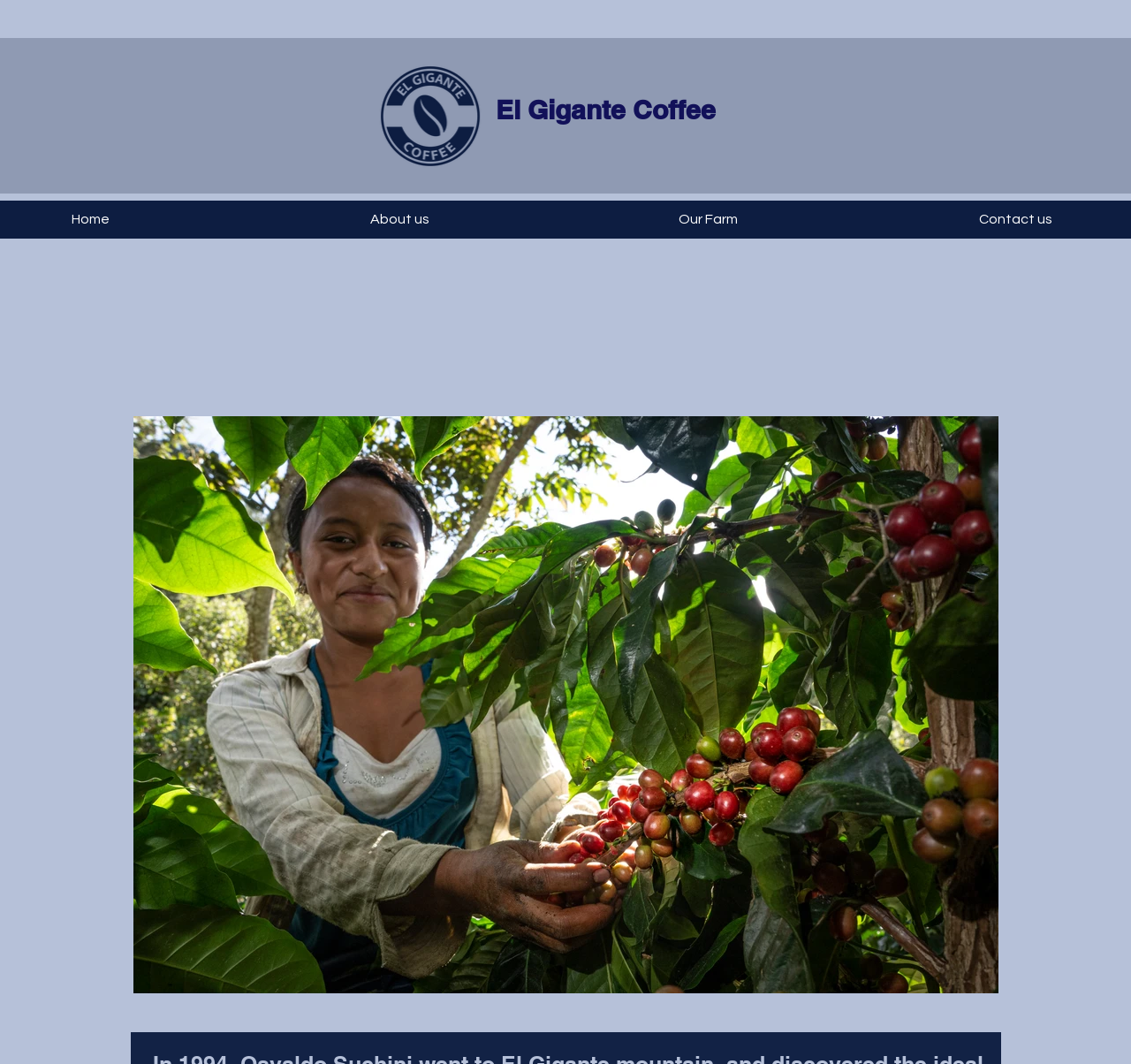How many links are on the top navigation bar? Refer to the image and provide a one-word or short phrase answer.

2